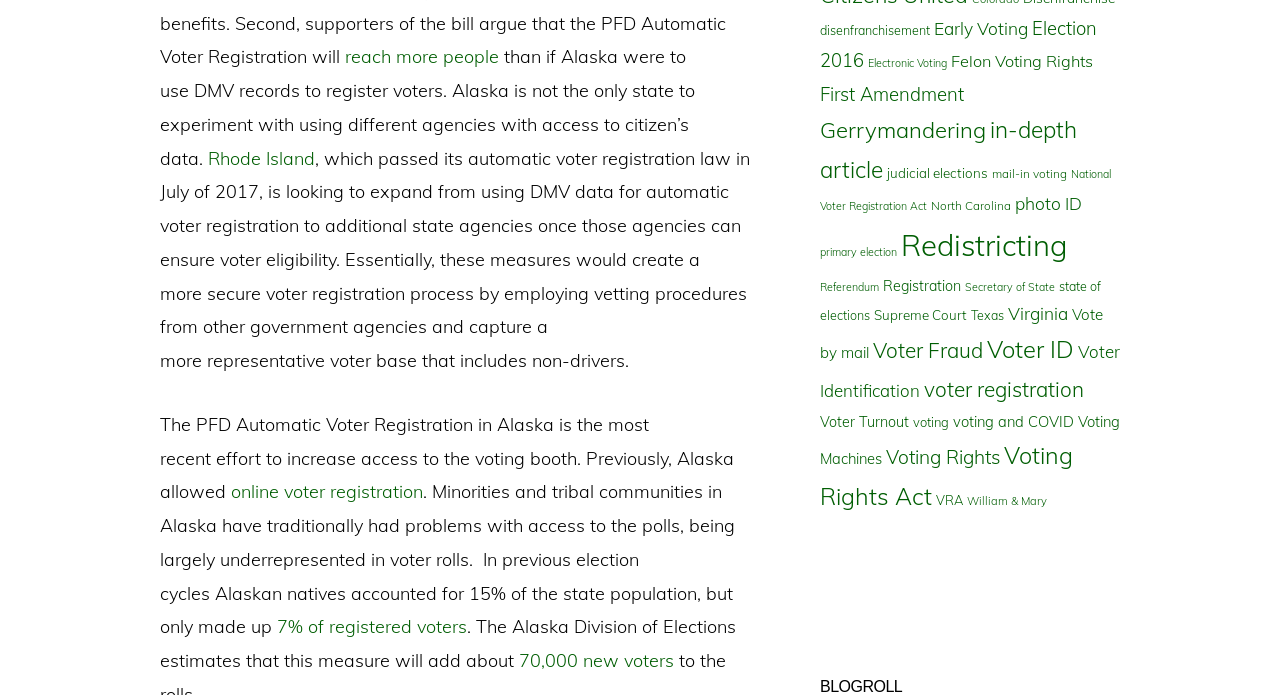Provide a brief response to the question below using a single word or phrase: 
What is the purpose of the PFD Automatic Voter Registration in Alaska?

Increase access to voting booths